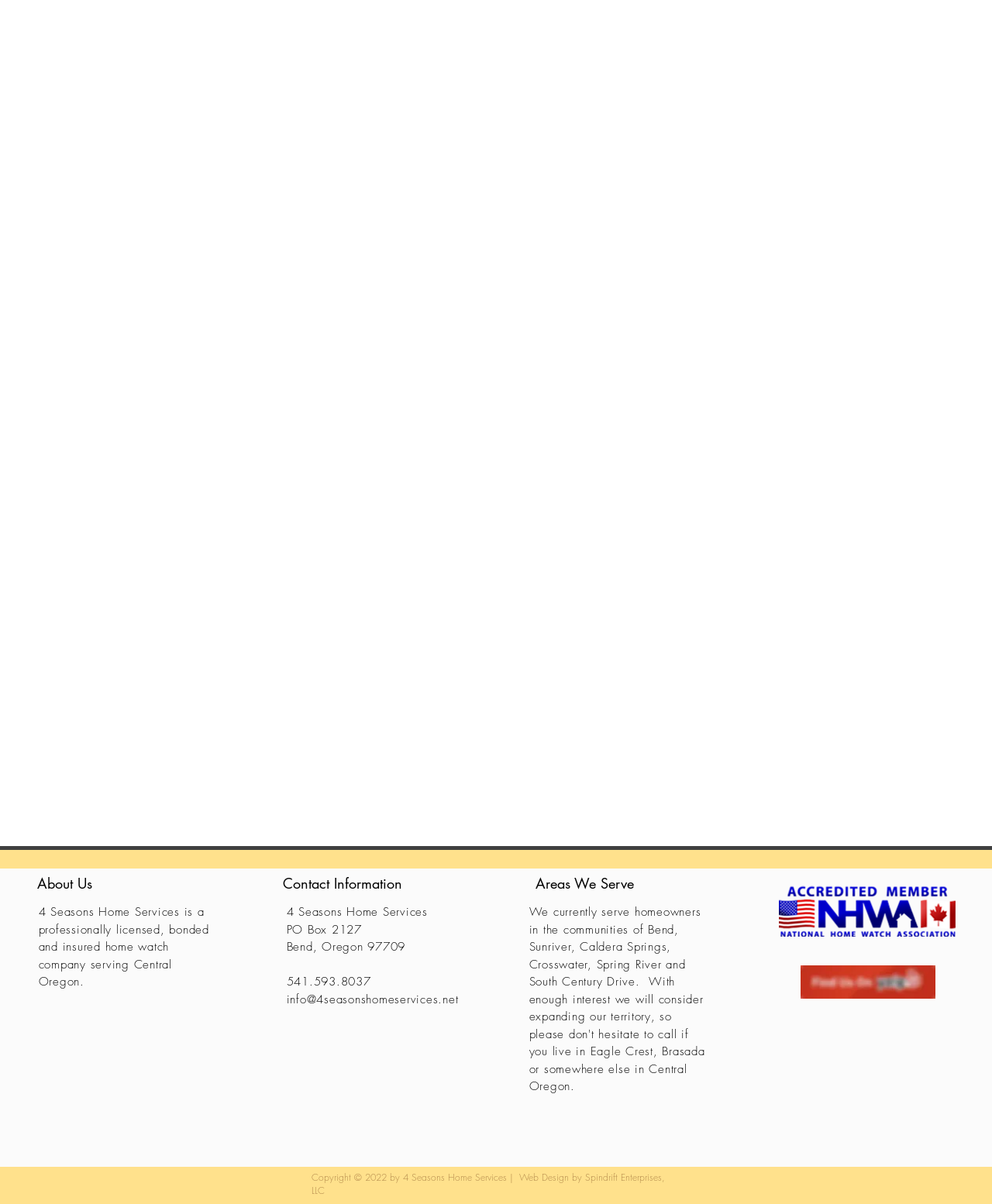What is the affiliation of the company?
Use the image to give a comprehensive and detailed response to the question.

The company is affiliated with NHWA, as indicated by the link and image with the text 'NHWA Affiliated Member' under the 'Areas We Serve' heading.